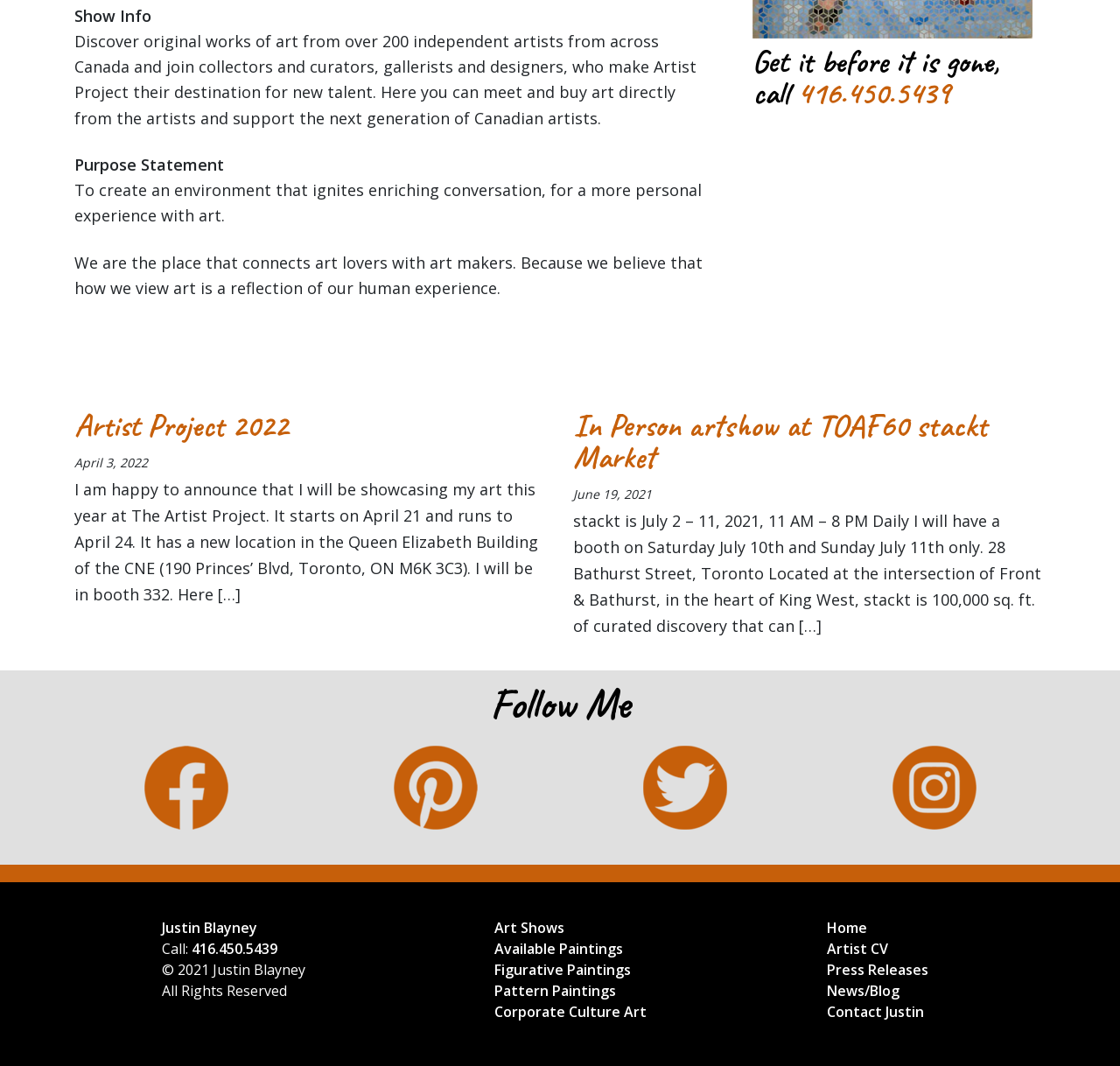Give the bounding box coordinates for the element described as: "Contact Justin".

[0.738, 0.94, 0.825, 0.958]